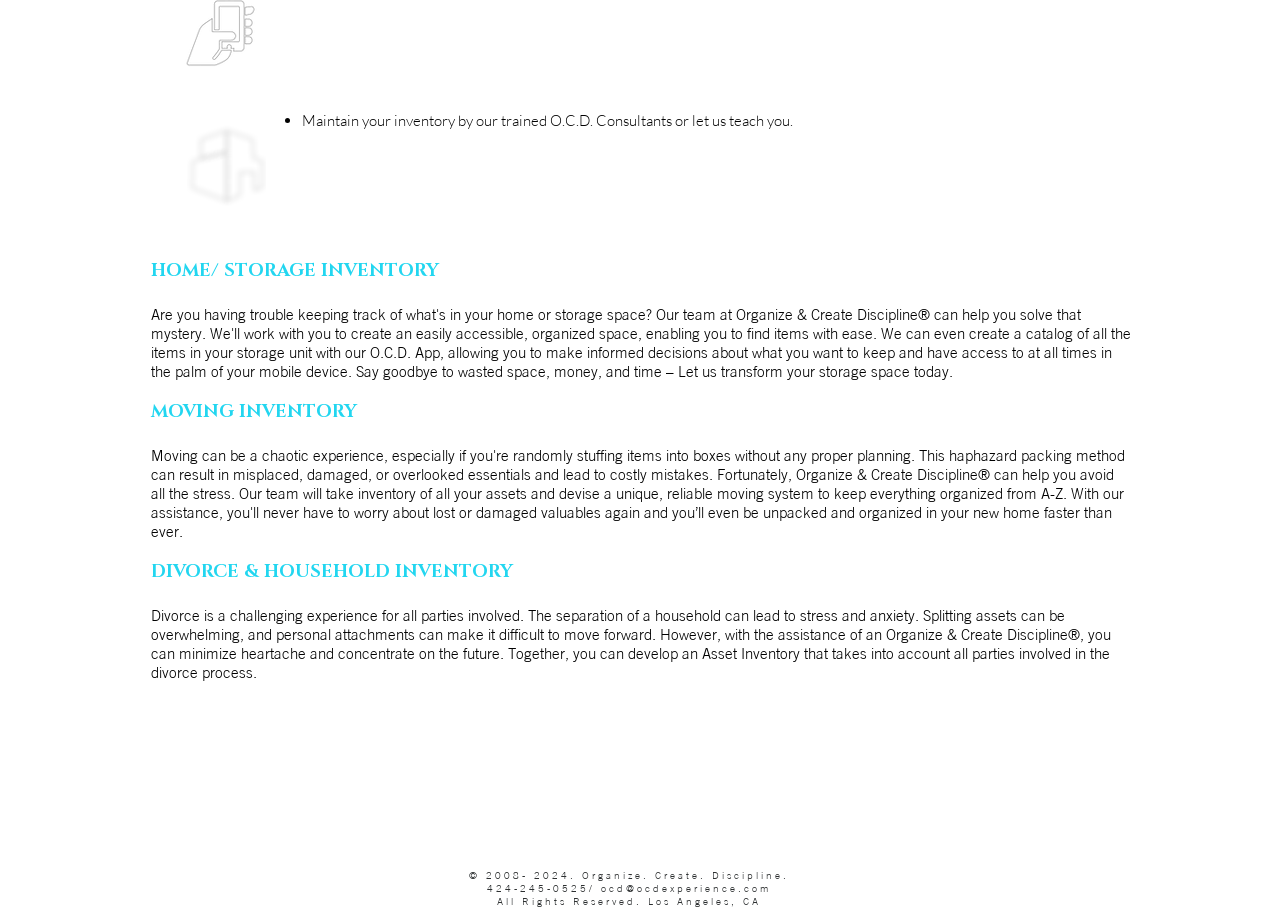Show the bounding box coordinates for the HTML element as described: "New Jersey Matchmakers".

None